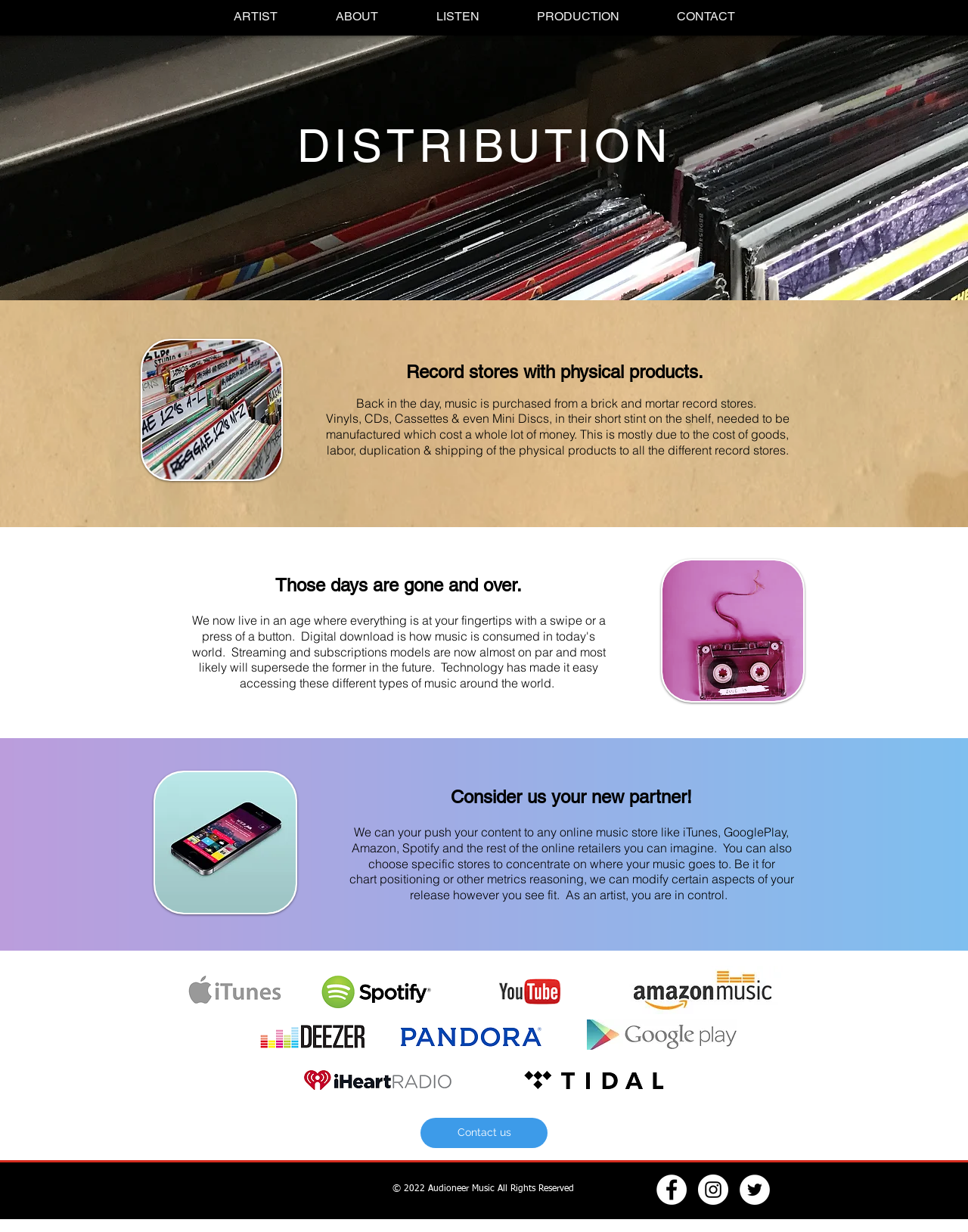Find and indicate the bounding box coordinates of the region you should select to follow the given instruction: "Click on the DISTRIBUTION link".

[0.307, 0.097, 0.693, 0.14]